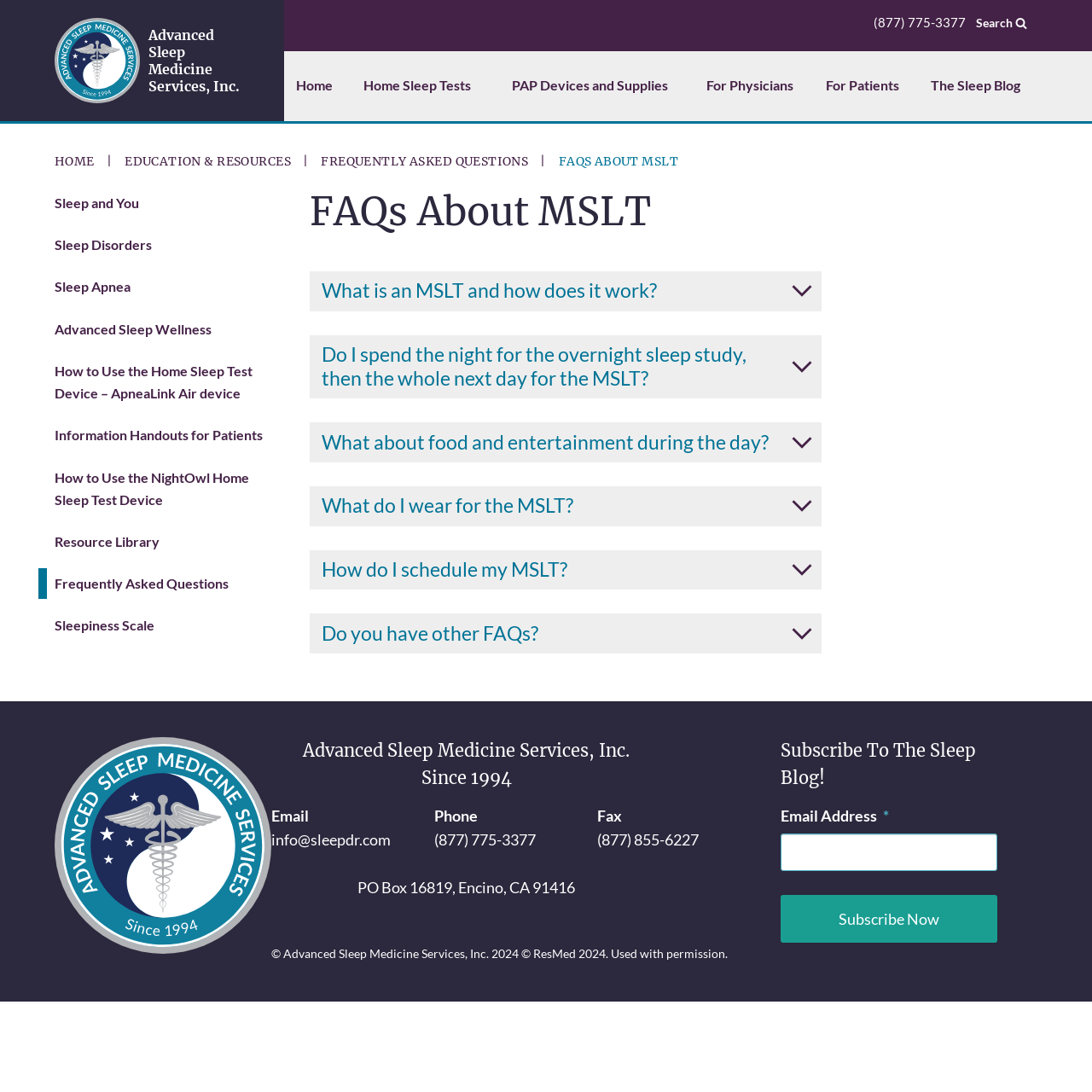Please give the bounding box coordinates of the area that should be clicked to fulfill the following instruction: "Search for something". The coordinates should be in the format of four float numbers from 0 to 1, i.e., [left, top, right, bottom].

[0.884, 0.0, 0.95, 0.042]